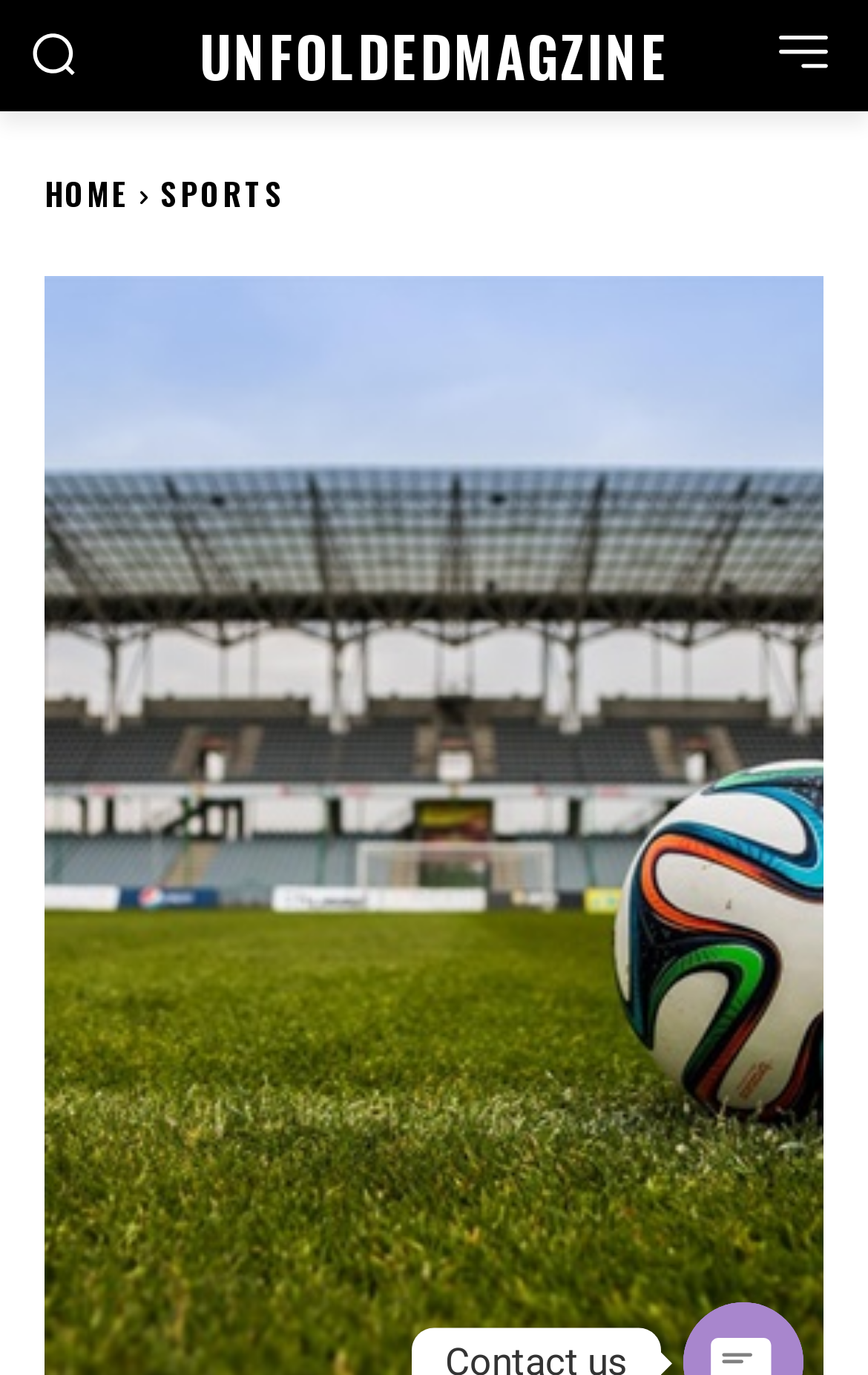Please answer the following question using a single word or phrase: 
How many links are there in the top navigation bar?

3